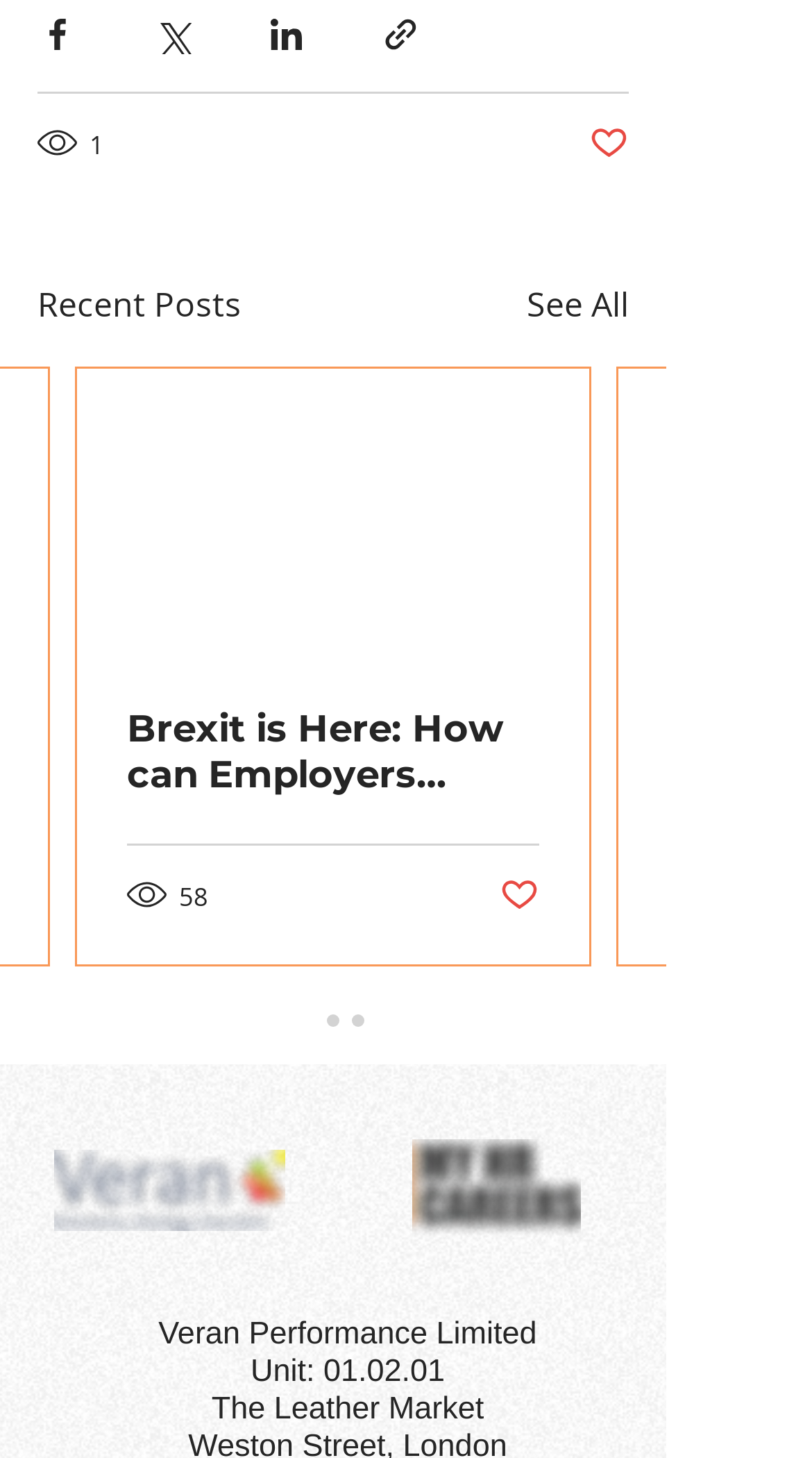Bounding box coordinates are specified in the format (top-left x, top-left y, bottom-right x, bottom-right y). All values are floating point numbers bounded between 0 and 1. Please provide the bounding box coordinate of the region this sentence describes: Marilyn Barefoot

None